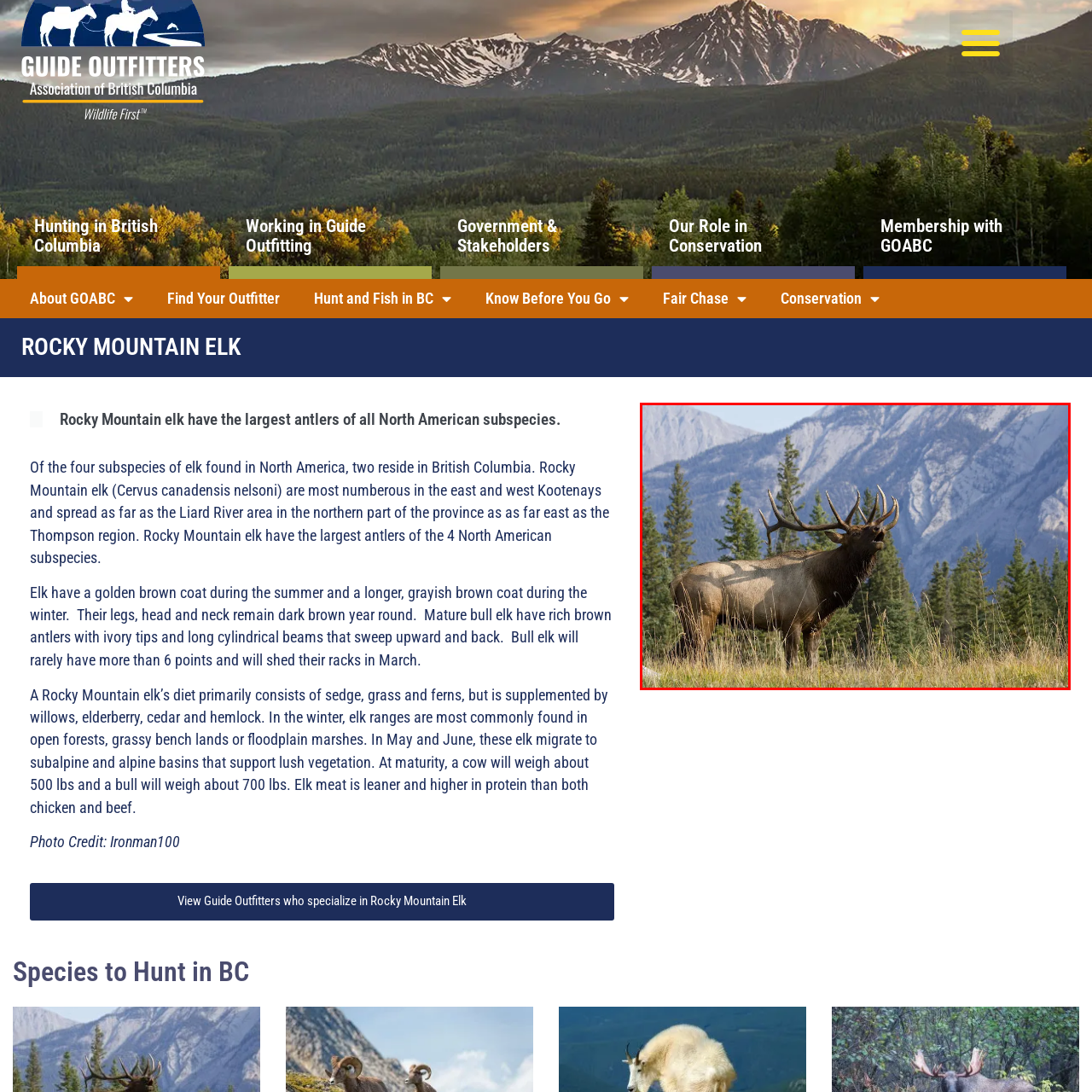View the element within the red boundary, Where is this elk subspecies commonly found? 
Deliver your response in one word or phrase.

British Columbia